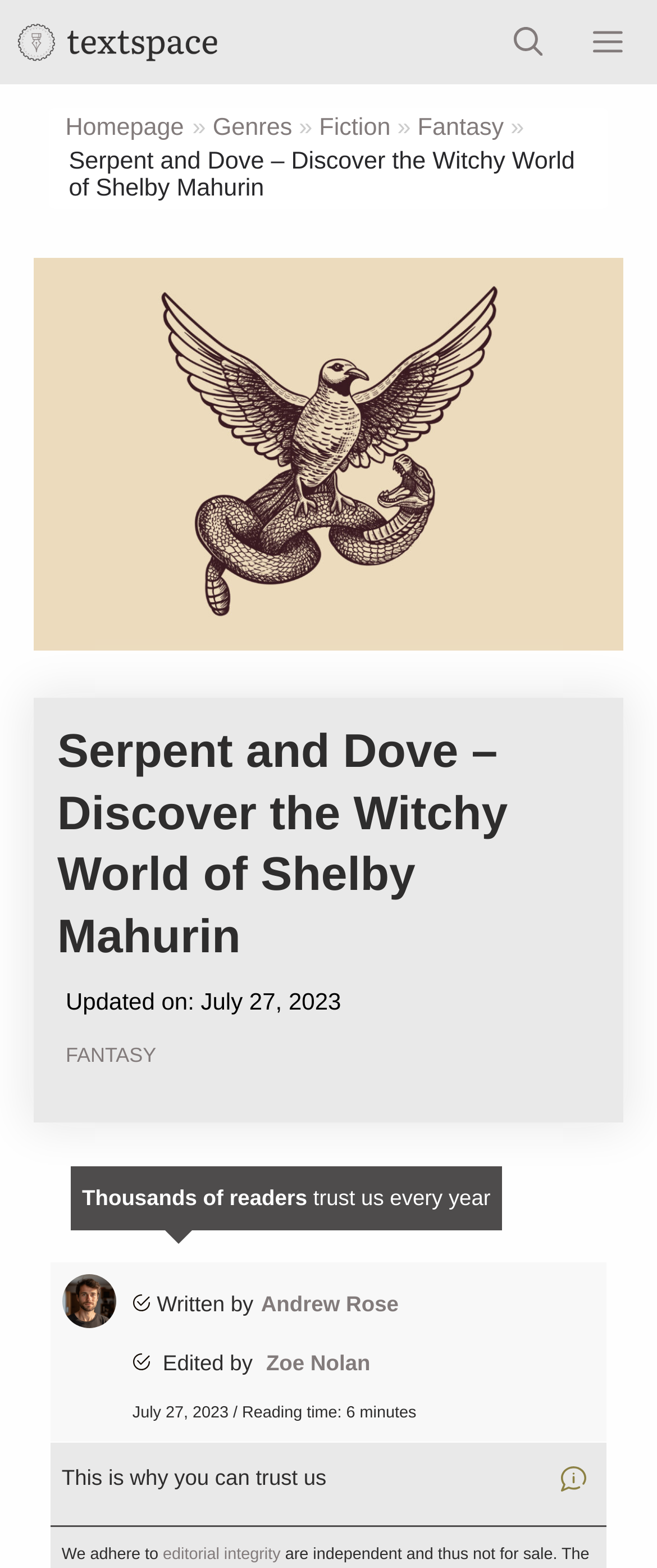Locate the UI element described by Fiction and provide its bounding box coordinates. Use the format (top-left x, top-left y, bottom-right x, bottom-right y) with all values as floating point numbers between 0 and 1.

[0.486, 0.074, 0.594, 0.091]